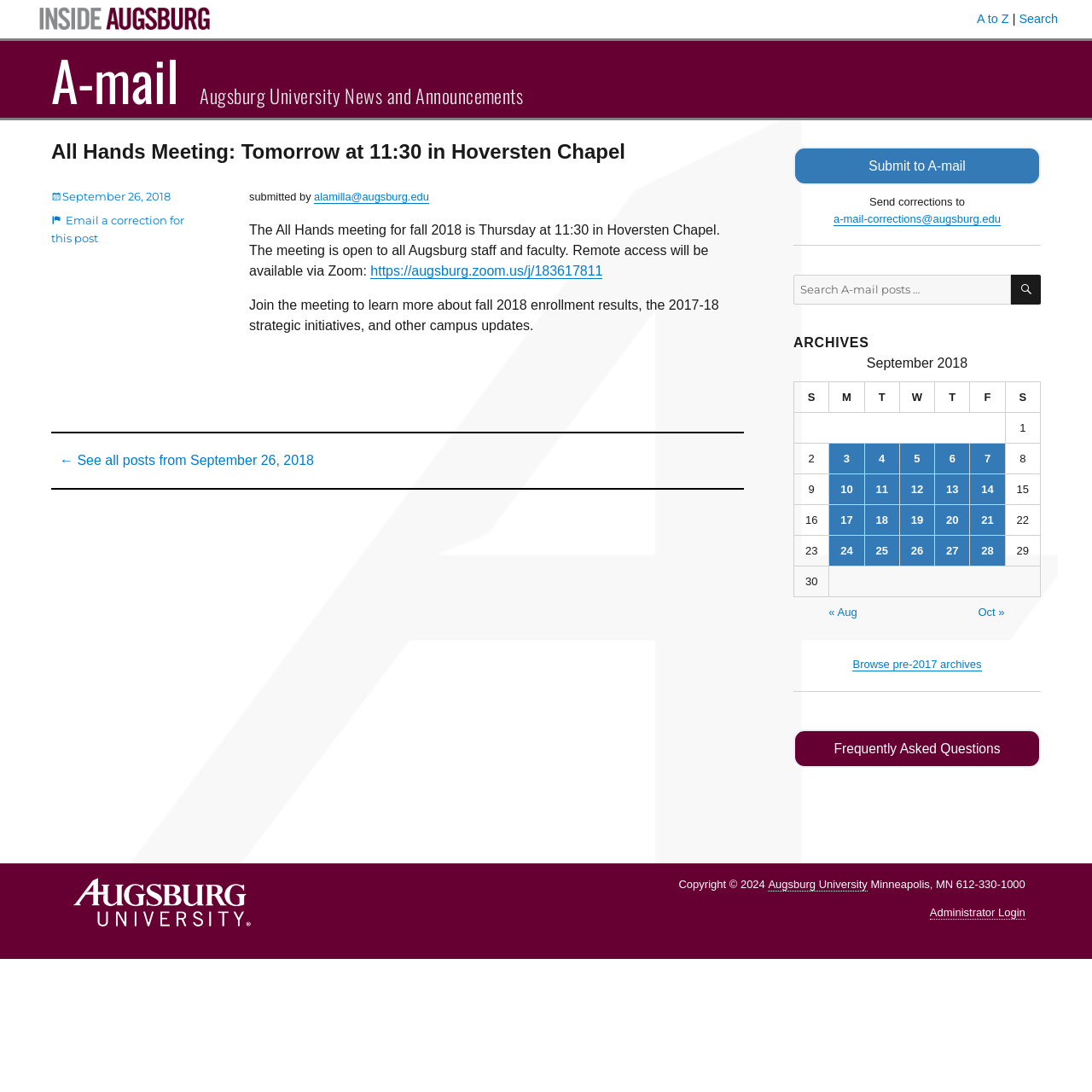Determine the bounding box coordinates of the region I should click to achieve the following instruction: "Click on the link to learn more about fall 2018 enrollment results". Ensure the bounding box coordinates are four float numbers between 0 and 1, i.e., [left, top, right, bottom].

[0.339, 0.241, 0.552, 0.254]